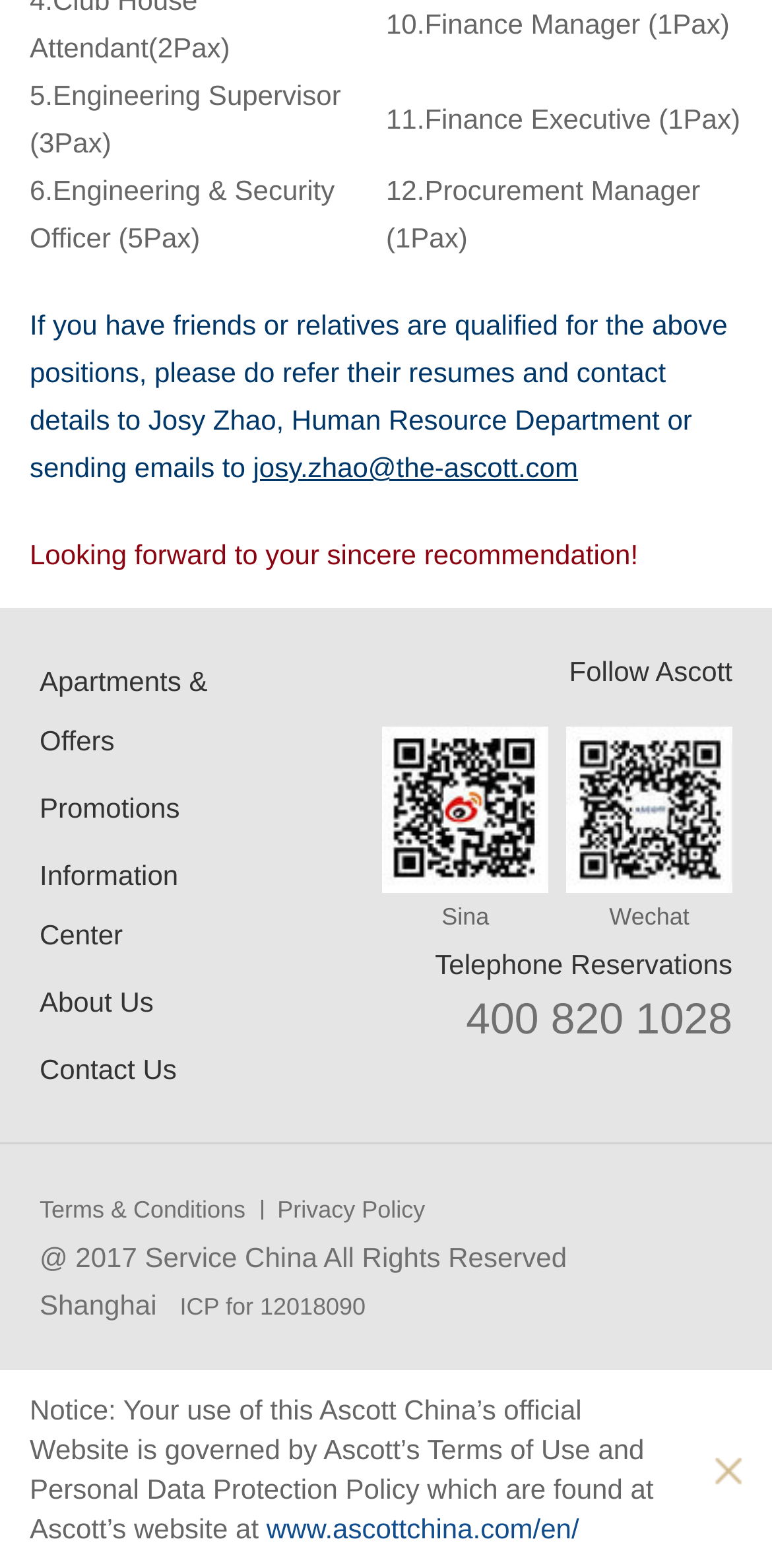Please identify the bounding box coordinates of the region to click in order to complete the given instruction: "Follow Ascott on Sina". The coordinates should be four float numbers between 0 and 1, i.e., [left, top, right, bottom].

[0.572, 0.576, 0.634, 0.593]